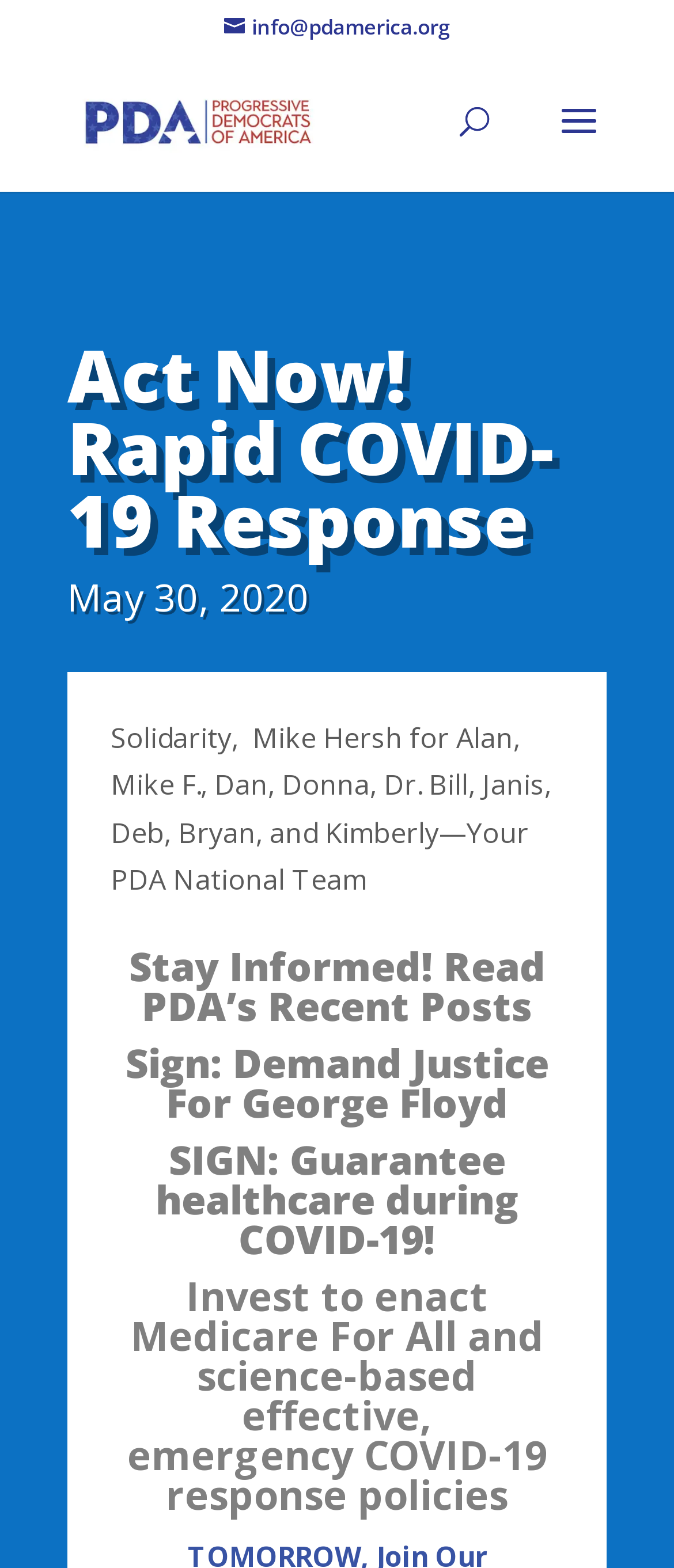Predict the bounding box coordinates of the UI element that matches this description: "info@pdamerica.org". The coordinates should be in the format [left, top, right, bottom] with each value between 0 and 1.

[0.332, 0.008, 0.668, 0.026]